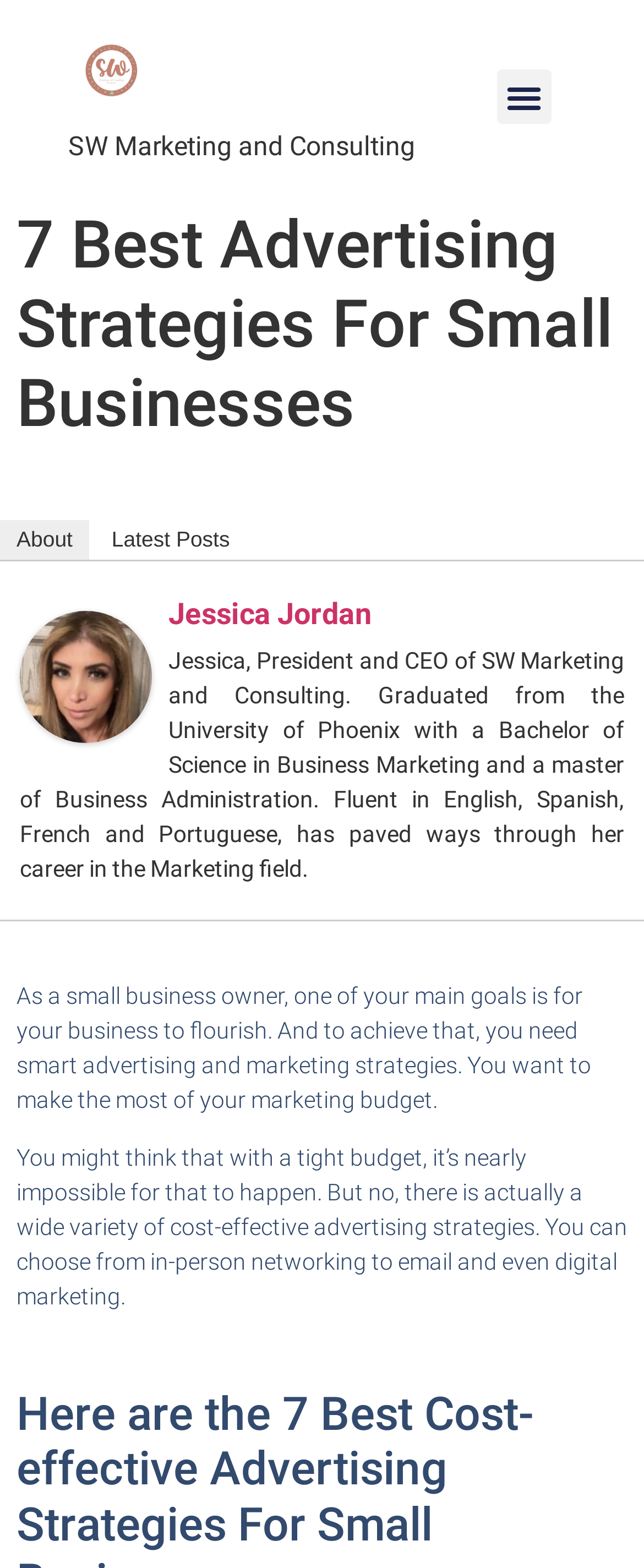Using the format (top-left x, top-left y, bottom-right x, bottom-right y), and given the element description, identify the bounding box coordinates within the screenshot: Latest Posts

[0.148, 0.332, 0.382, 0.357]